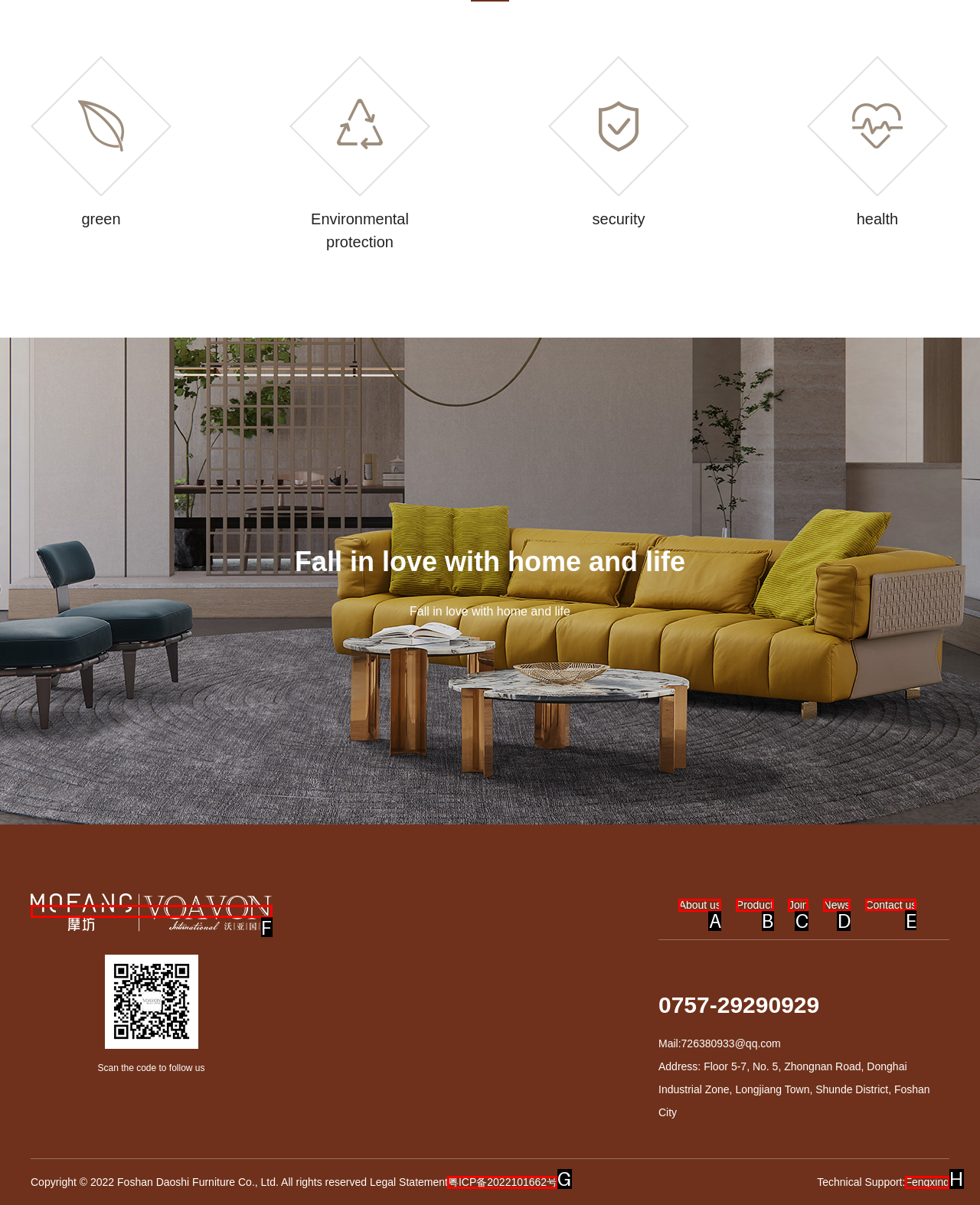Identify the correct UI element to click on to achieve the following task: Get in touch with us Respond with the corresponding letter from the given choices.

E